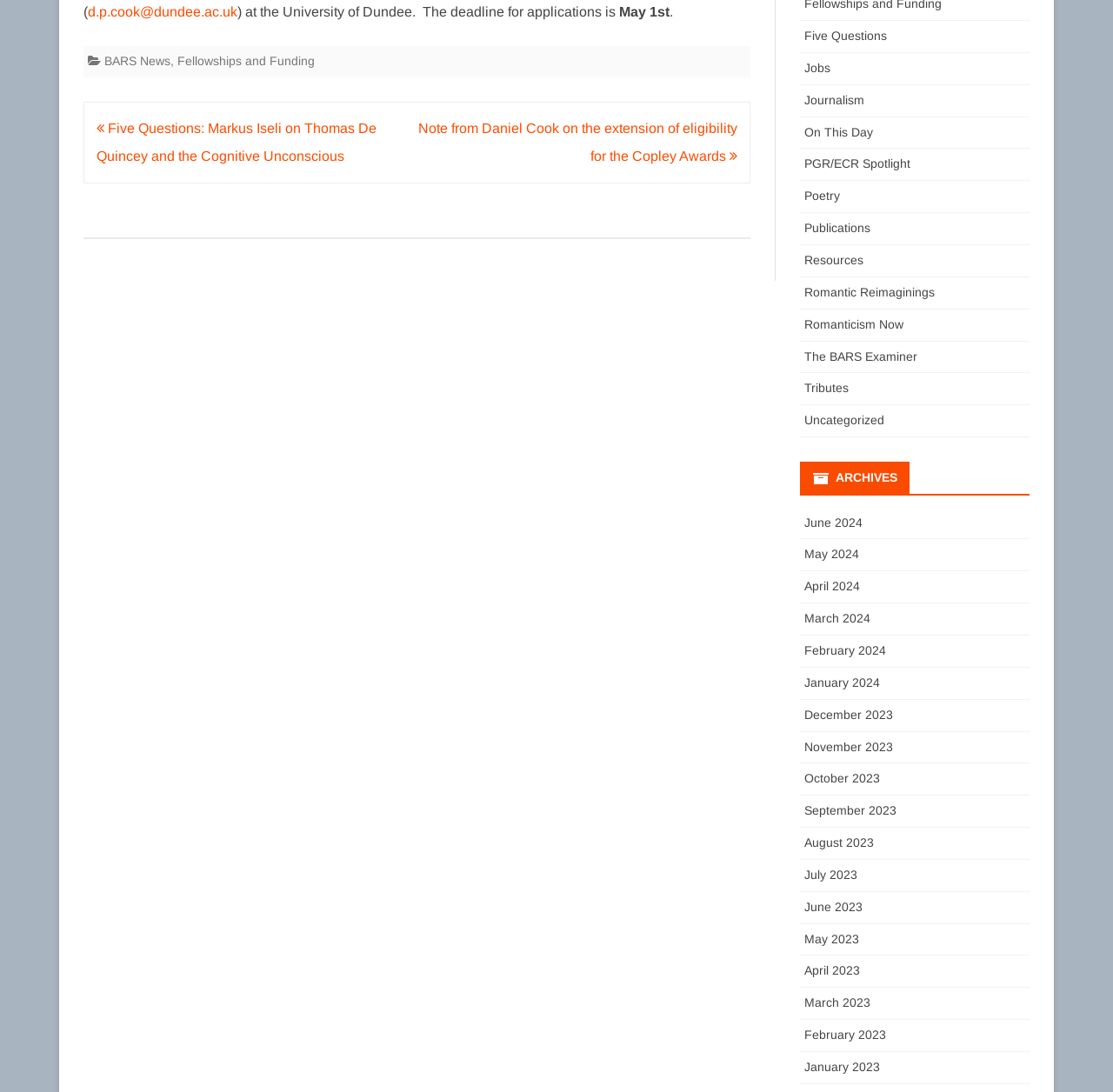Provide the bounding box coordinates for the area that should be clicked to complete the instruction: "Click on Five Questions".

[0.722, 0.026, 0.797, 0.039]